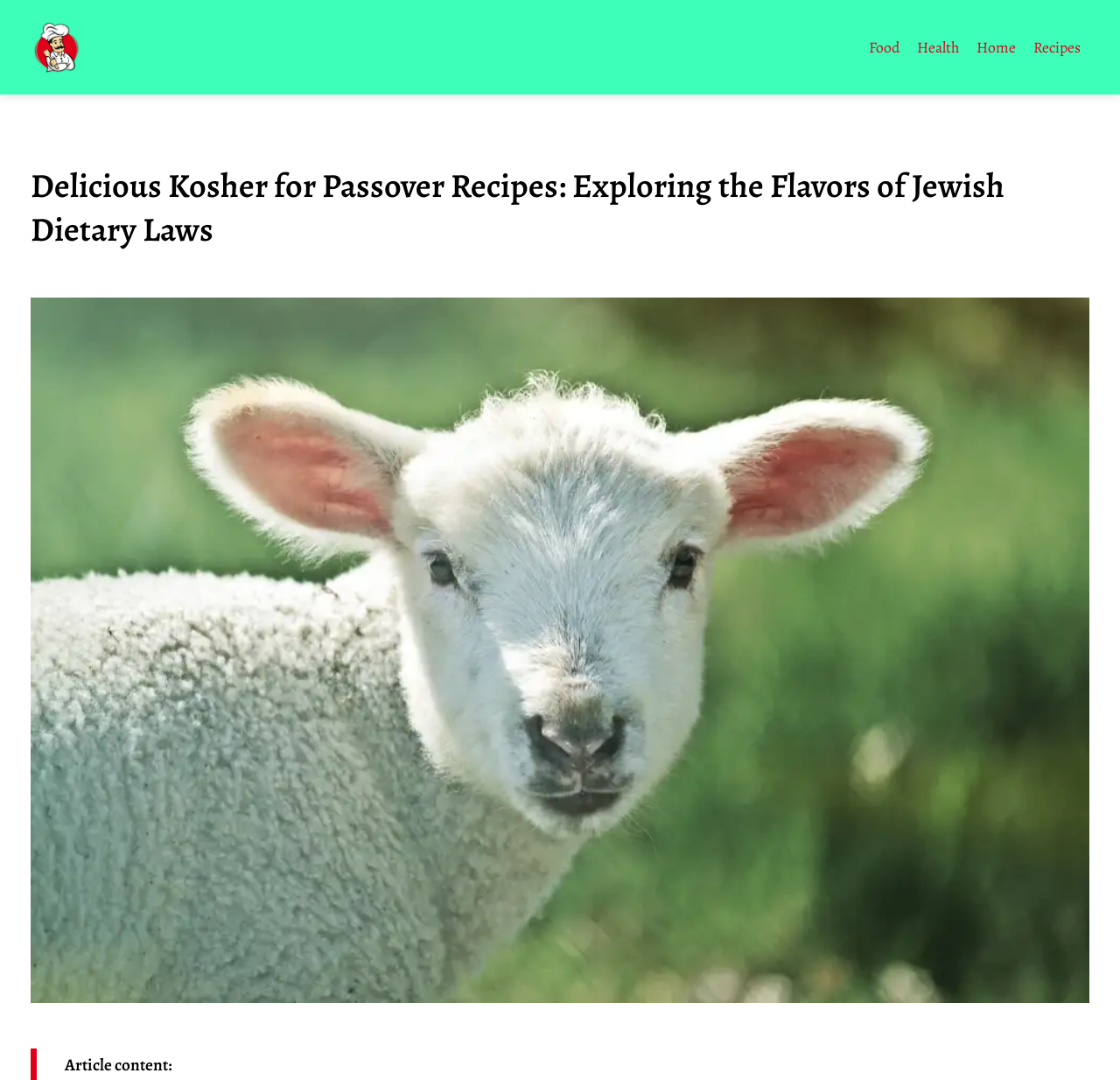What is the primary heading on this webpage?

Delicious Kosher for Passover Recipes: Exploring the Flavors of Jewish Dietary Laws